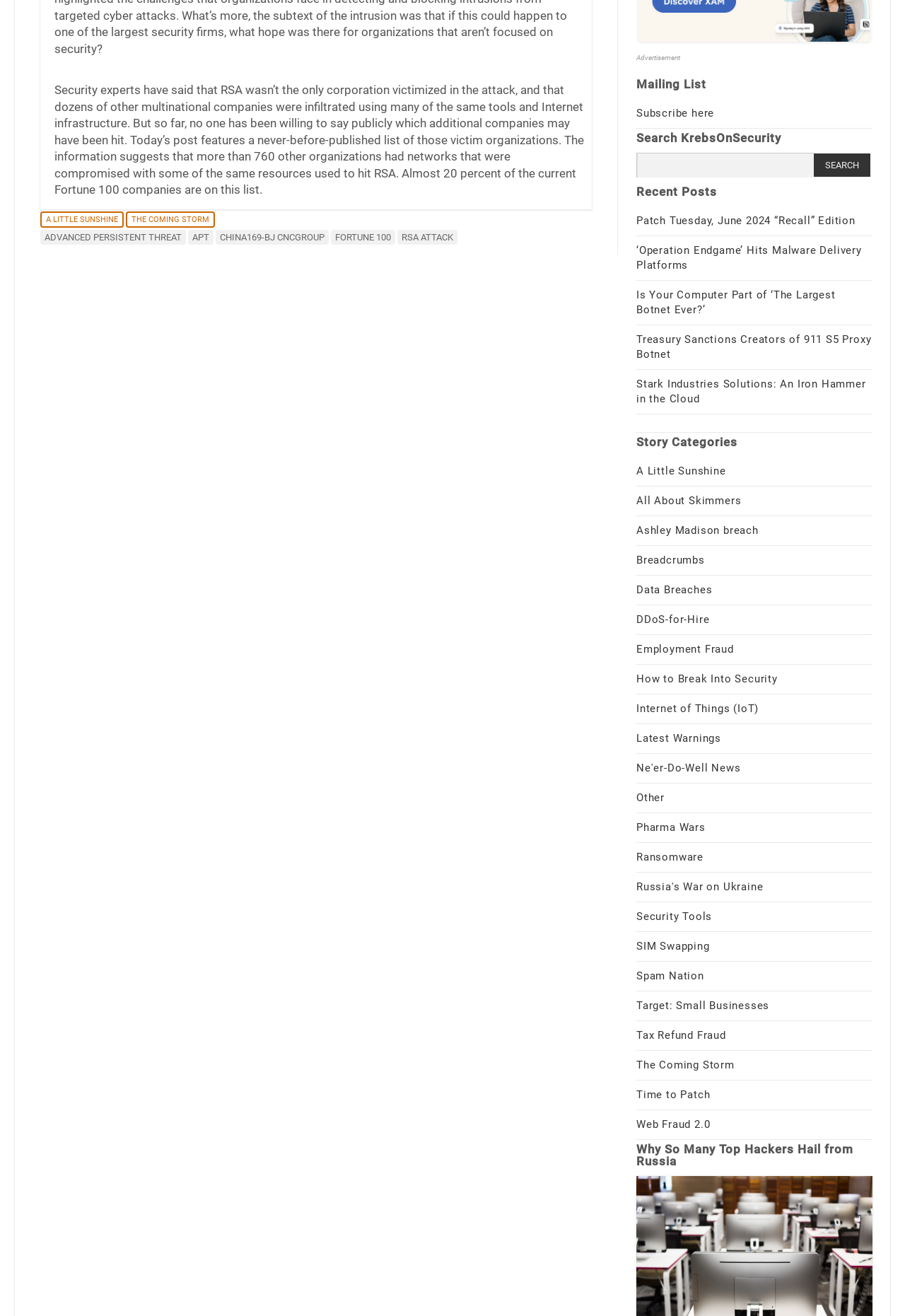Based on the element description SIM Swapping, identify the bounding box of the UI element in the given webpage screenshot. The coordinates should be in the format (top-left x, top-left y, bottom-right x, bottom-right y) and must be between 0 and 1.

[0.703, 0.714, 0.784, 0.724]